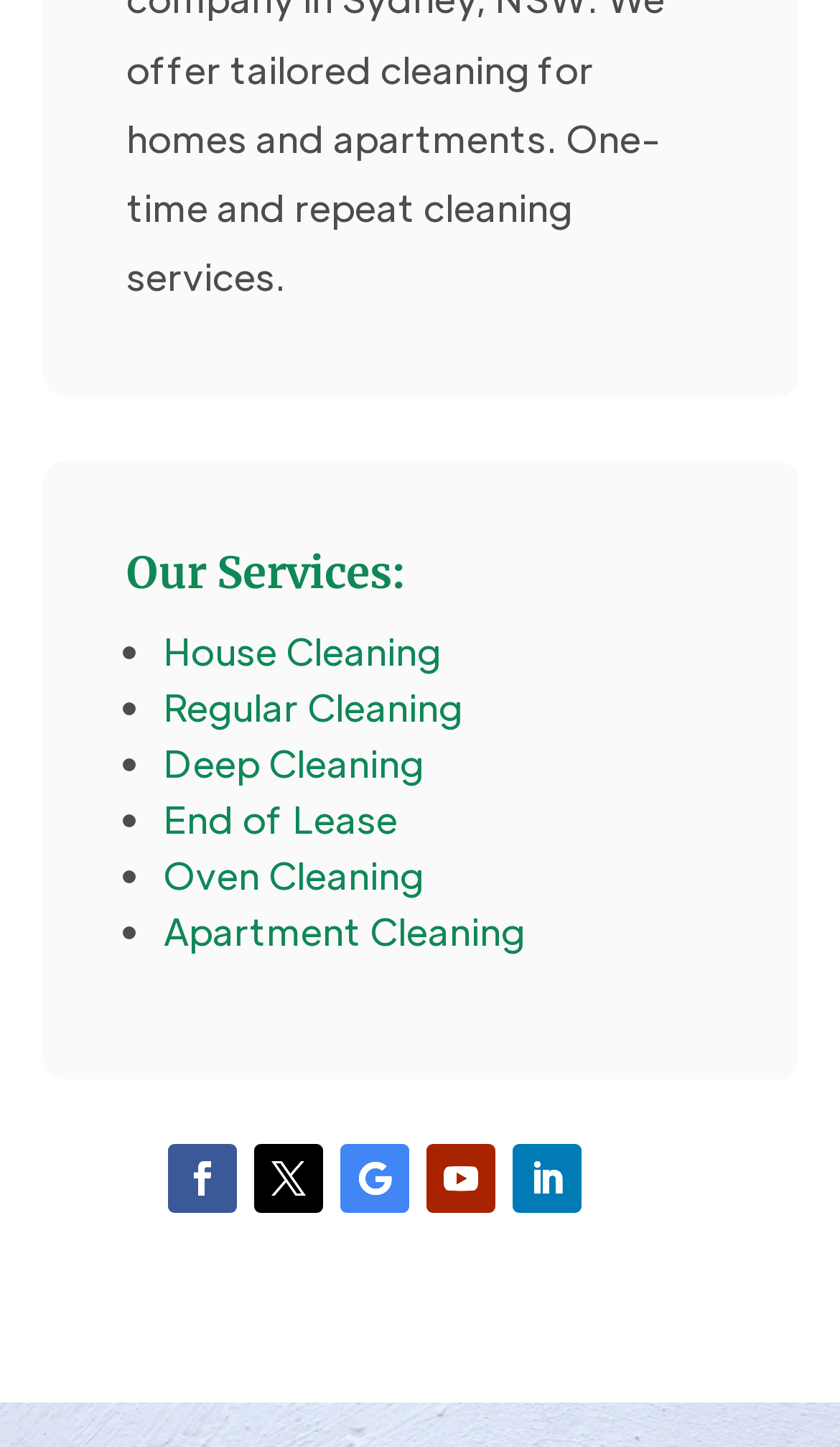Determine the coordinates of the bounding box for the clickable area needed to execute this instruction: "Visit the Twitter page".

[0.303, 0.79, 0.385, 0.838]